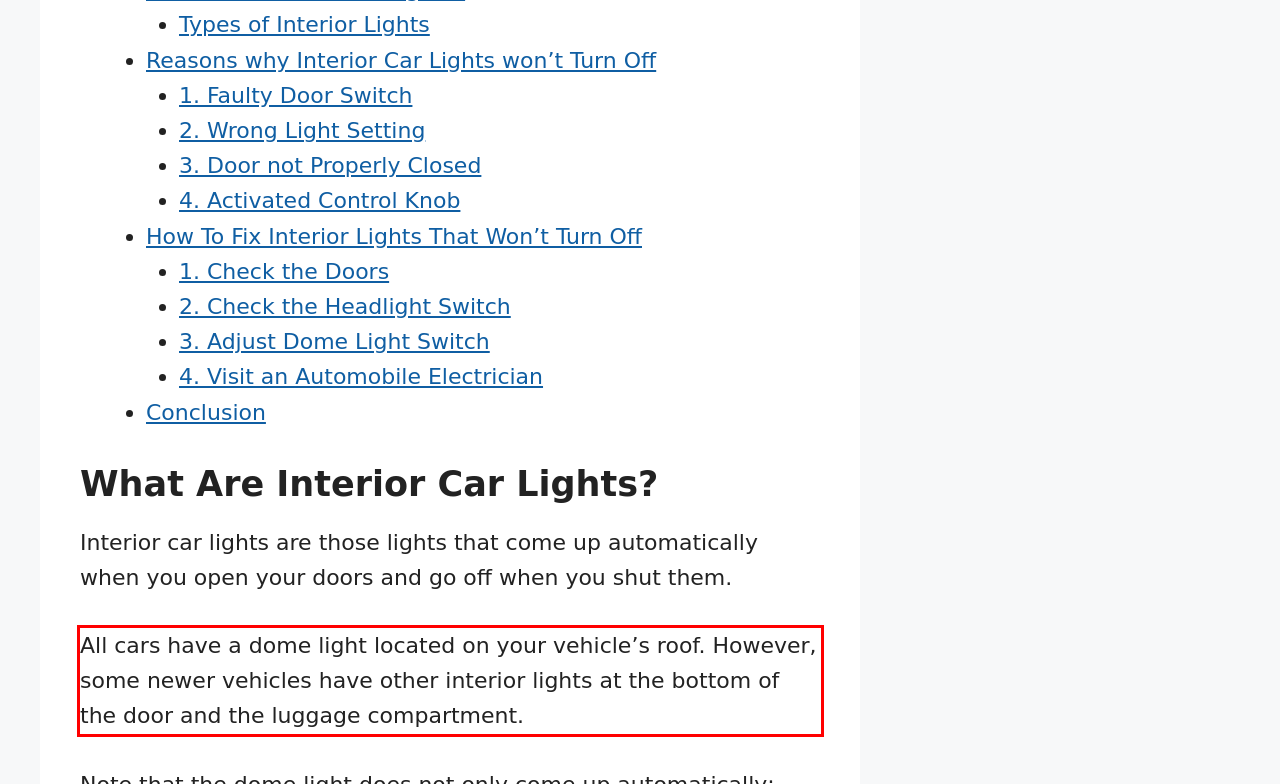Identify the text within the red bounding box on the webpage screenshot and generate the extracted text content.

All cars have a dome light located on your vehicle’s roof. However, some newer vehicles have other interior lights at the bottom of the door and the luggage compartment.